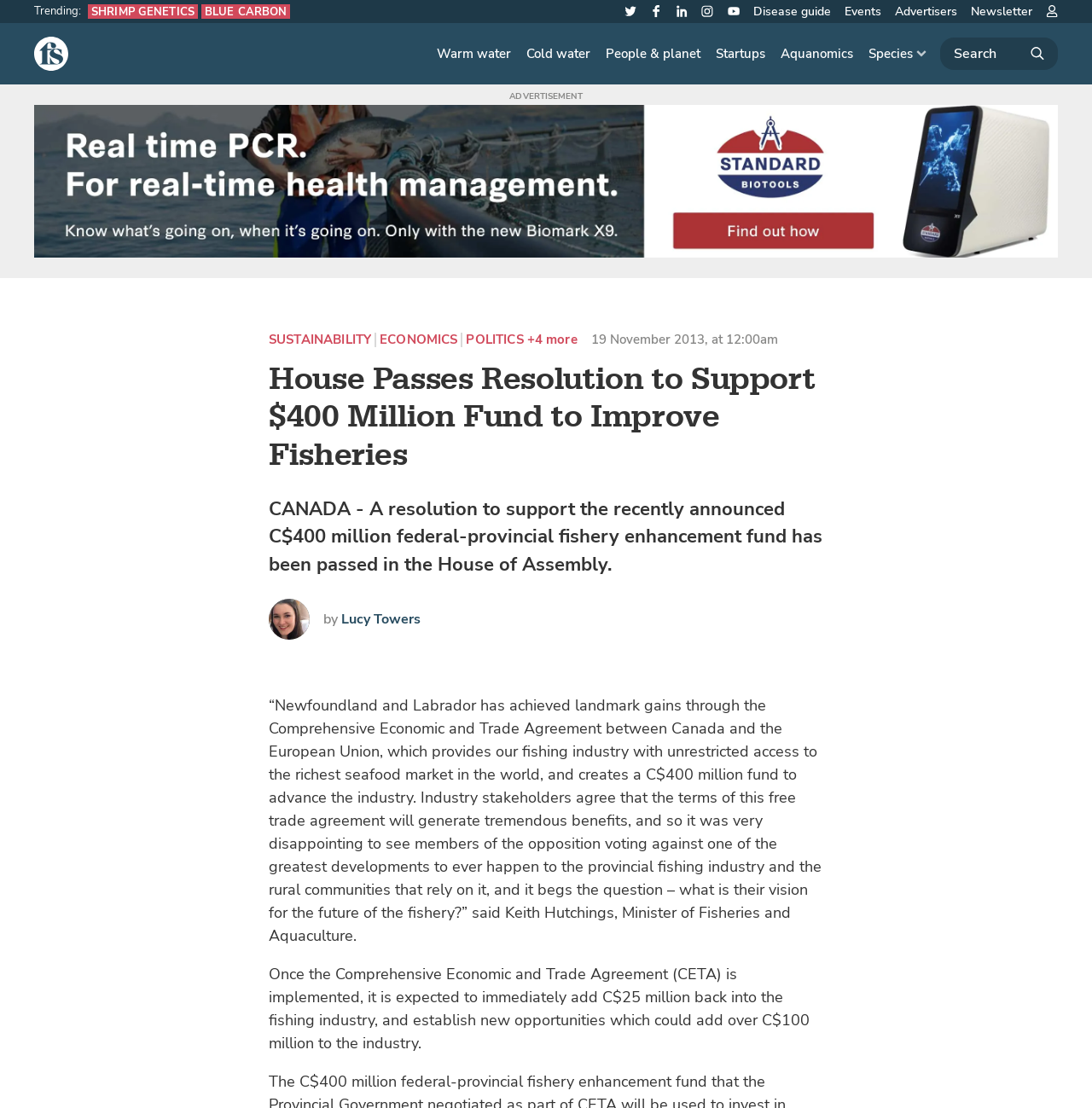Respond to the question below with a single word or phrase:
What is the topic of the article?

Fishery enhancement fund